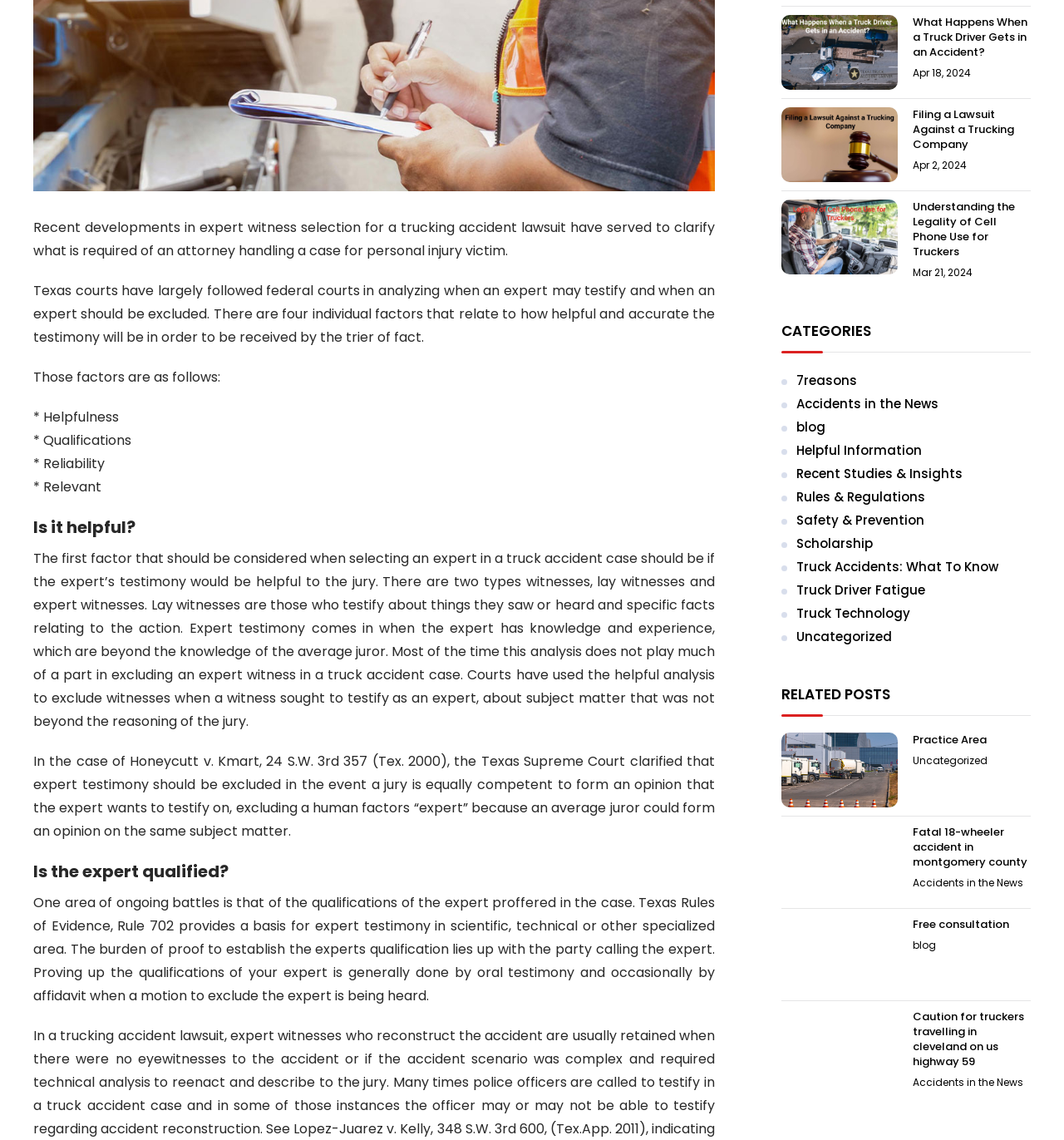Using the provided description: "Truck Technology", find the bounding box coordinates of the corresponding UI element. The output should be four float numbers between 0 and 1, in the format [left, top, right, bottom].

[0.734, 0.528, 0.969, 0.549]